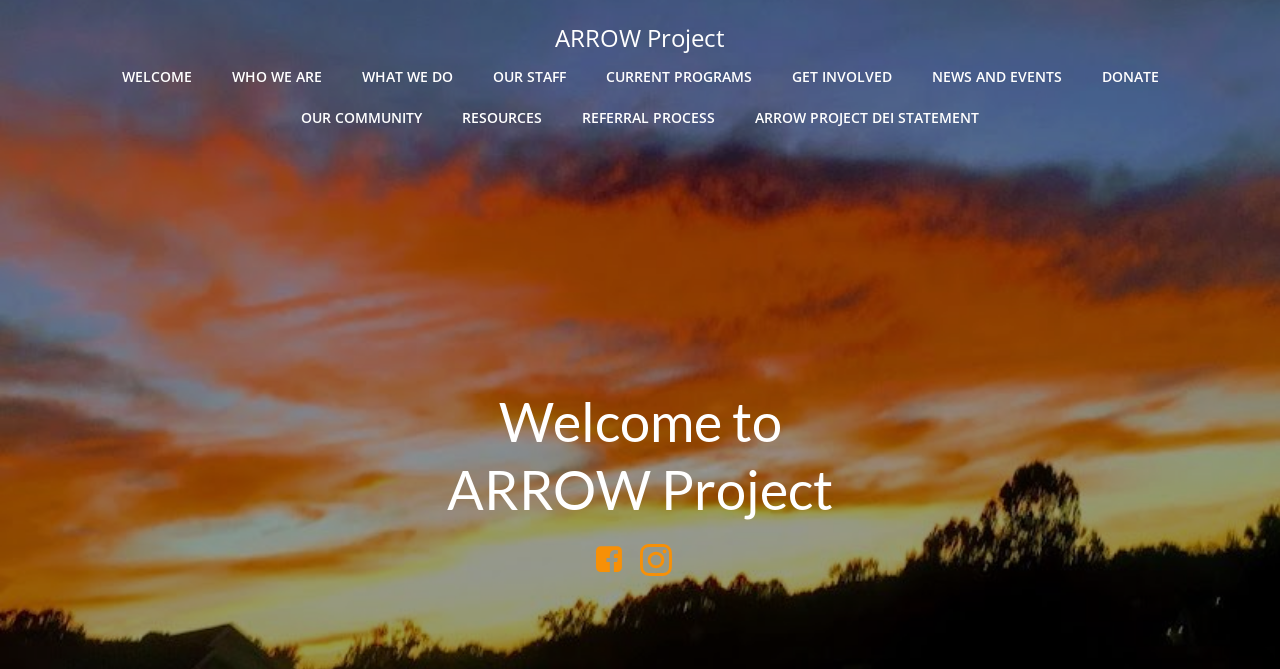Locate the bounding box coordinates of the region to be clicked to comply with the following instruction: "Learn about CURRENT PROGRAMS". The coordinates must be four float numbers between 0 and 1, in the form [left, top, right, bottom].

[0.473, 0.099, 0.587, 0.13]